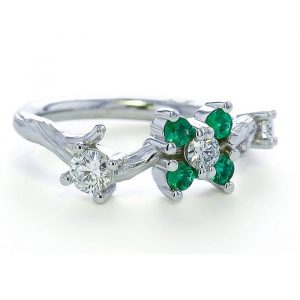Provide a brief response in the form of a single word or phrase:
What is the total carat weight of diamonds in this ring?

.55 carats